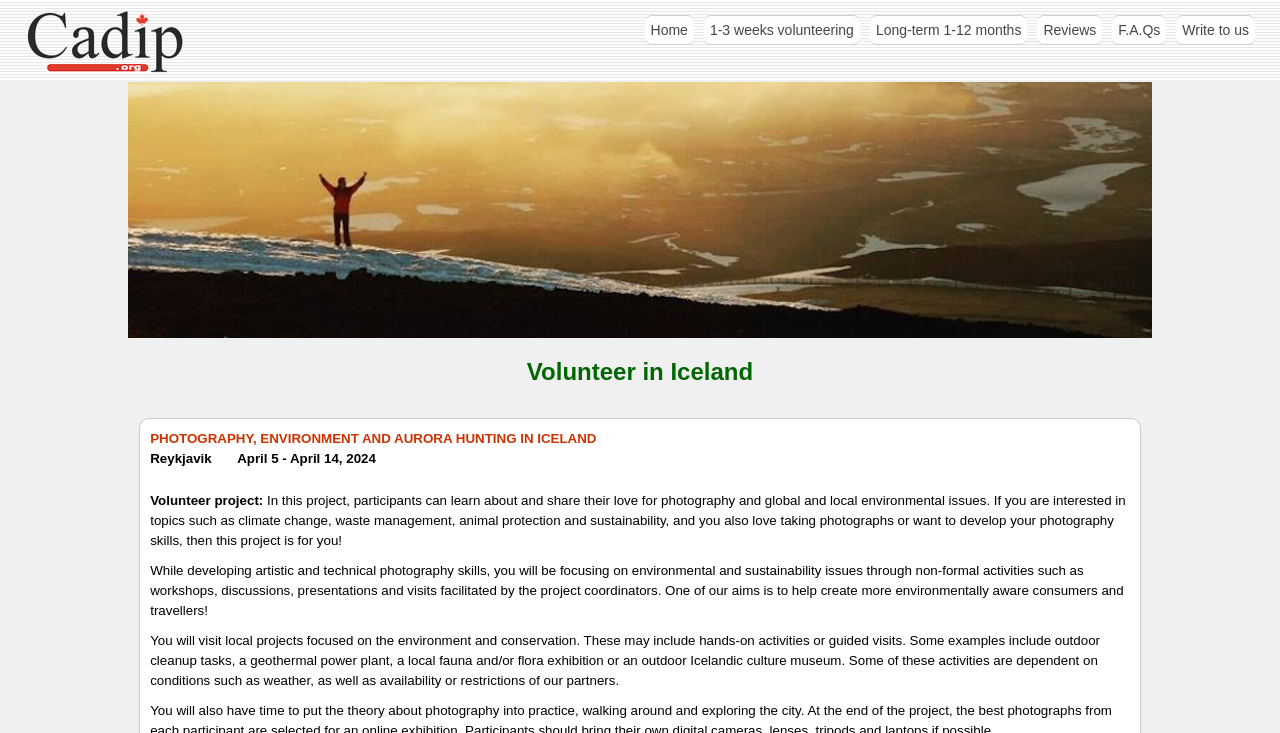Determine the bounding box coordinates for the clickable element required to fulfill the instruction: "Read about PHOTOGRAPHY, ENVIRONMENT AND AURORA HUNTING IN ICELAND". Provide the coordinates as four float numbers between 0 and 1, i.e., [left, top, right, bottom].

[0.11, 0.572, 0.89, 0.654]